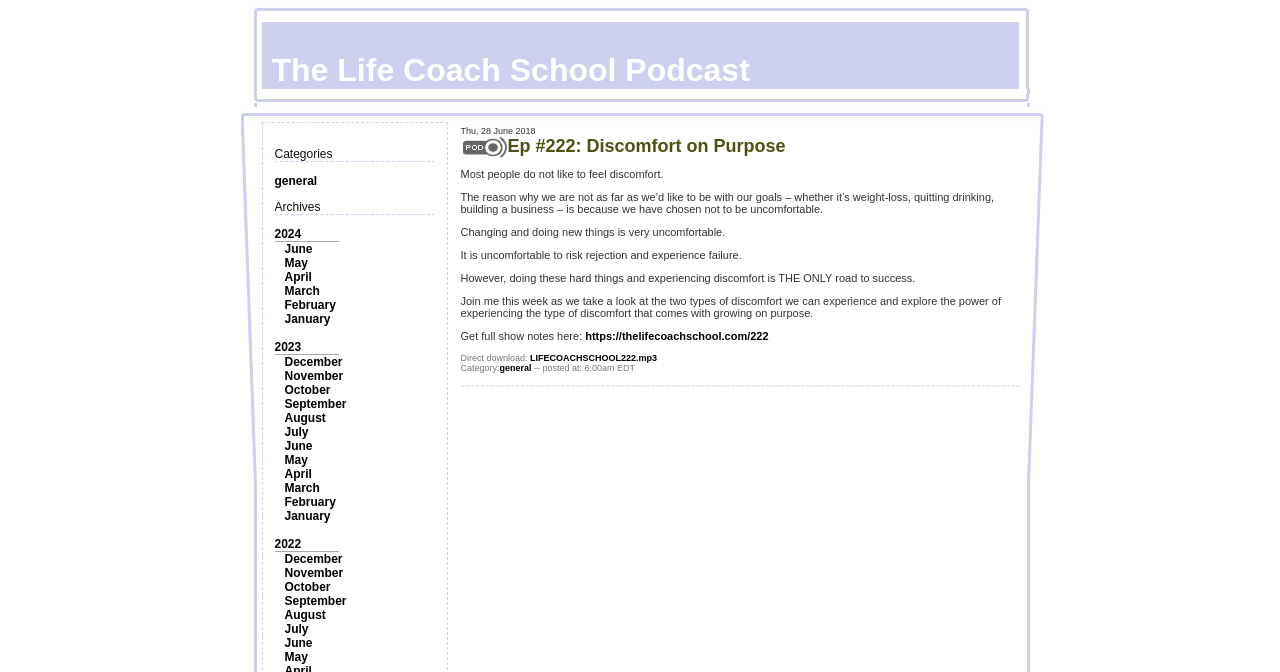Identify the bounding box coordinates of the part that should be clicked to carry out this instruction: "Explore the archives".

[0.214, 0.298, 0.25, 0.318]